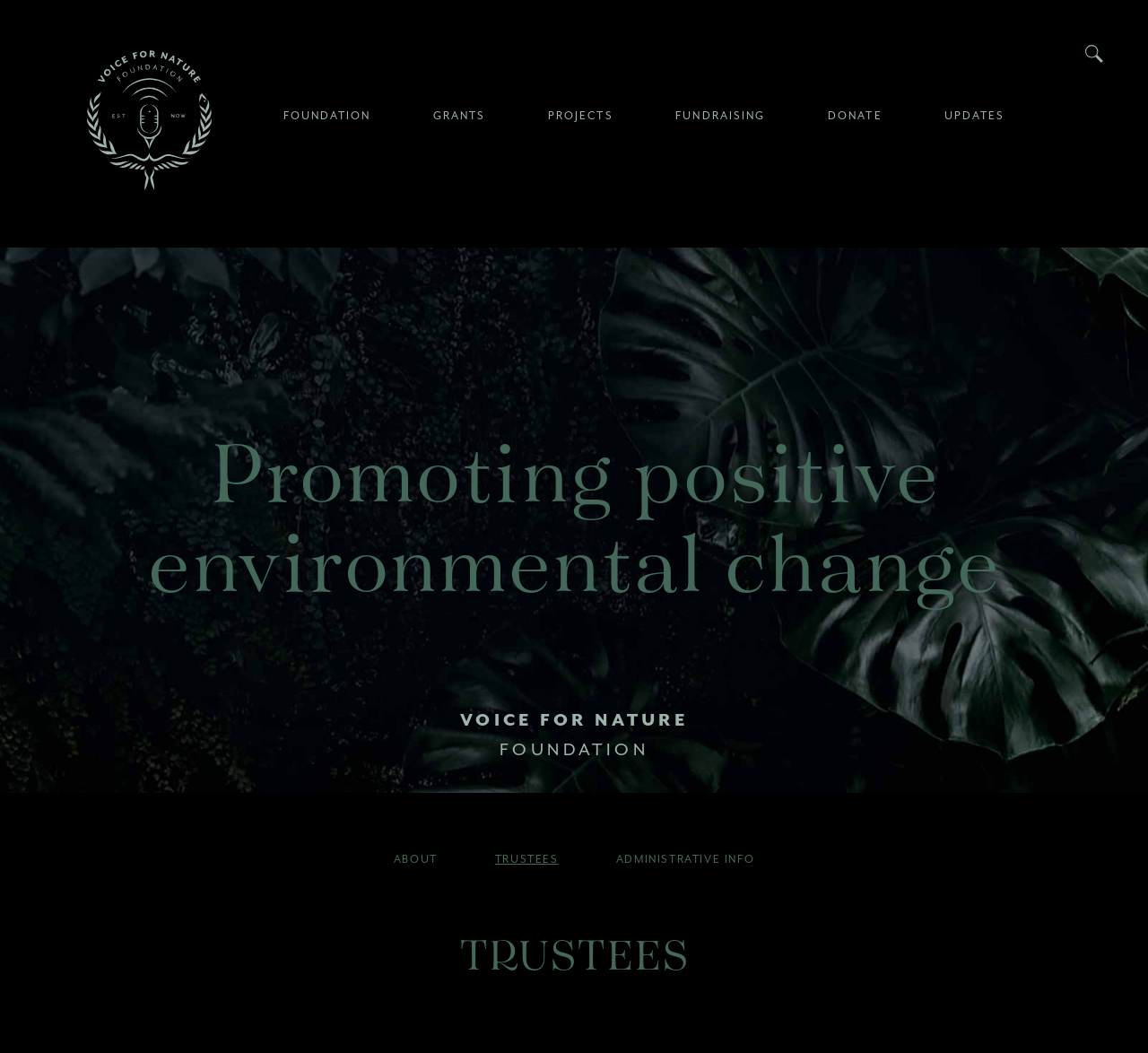Specify the bounding box coordinates of the element's region that should be clicked to achieve the following instruction: "view trustee information". The bounding box coordinates consist of four float numbers between 0 and 1, in the format [left, top, right, bottom].

[0.431, 0.81, 0.486, 0.822]